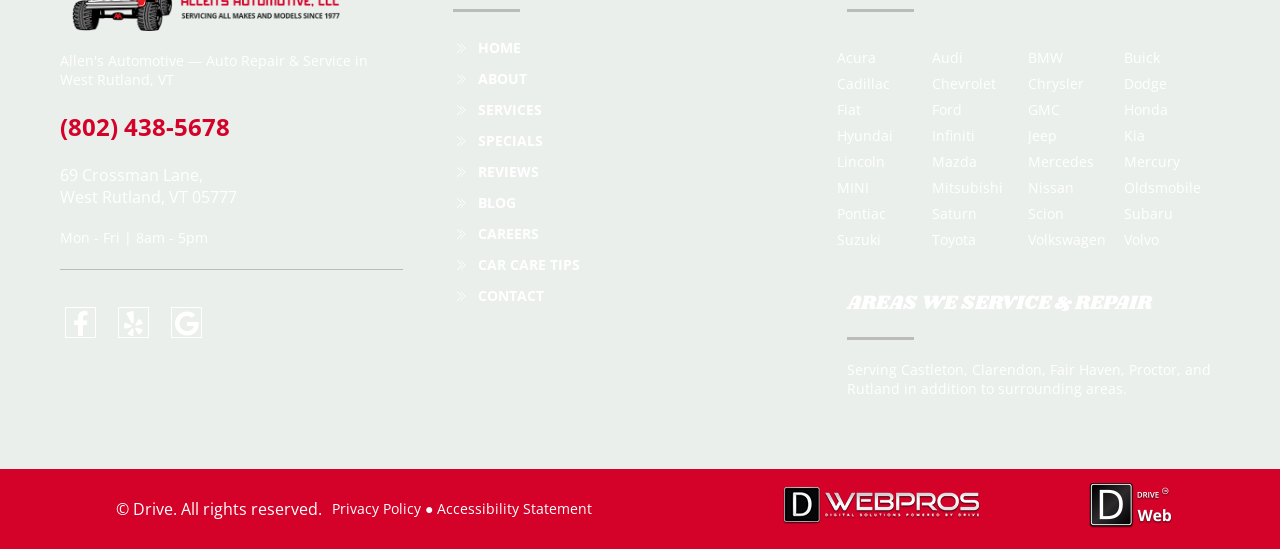What is the address of the automotive shop?
Please provide a detailed and thorough answer to the question.

The address can be found in the top section of the webpage, in the link elements, which contain the text '69 Crossman Lane,' and 'West Rutland, VT 05777'.